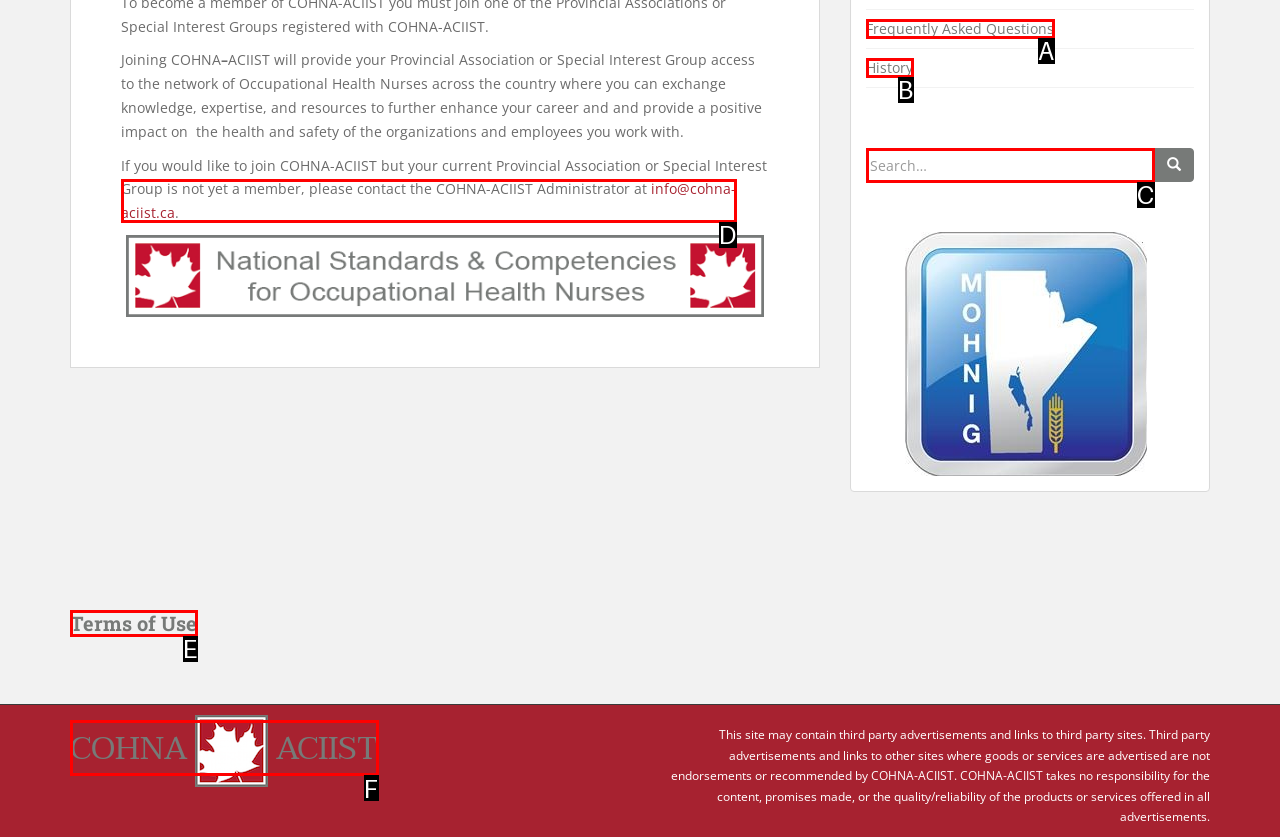Select the letter of the option that corresponds to: info@cohna-aciist.ca
Provide the letter from the given options.

D